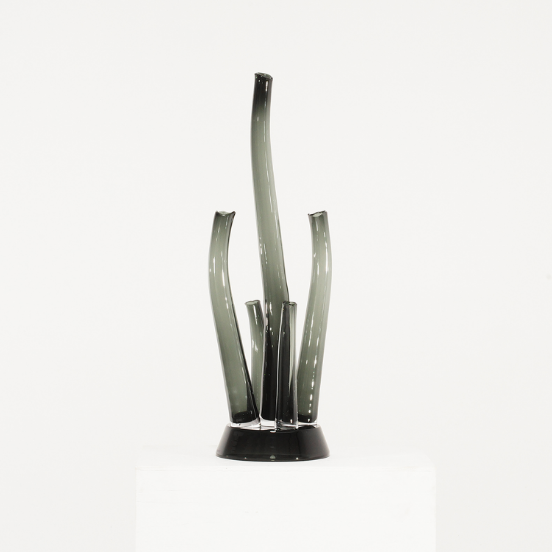How many flower flutes does the vase have?
Please answer the question with as much detail and depth as you can.

According to the caption, the vase features an elegant design with five distinct flower flutes, varying in height, all set upon a sleek circular base.